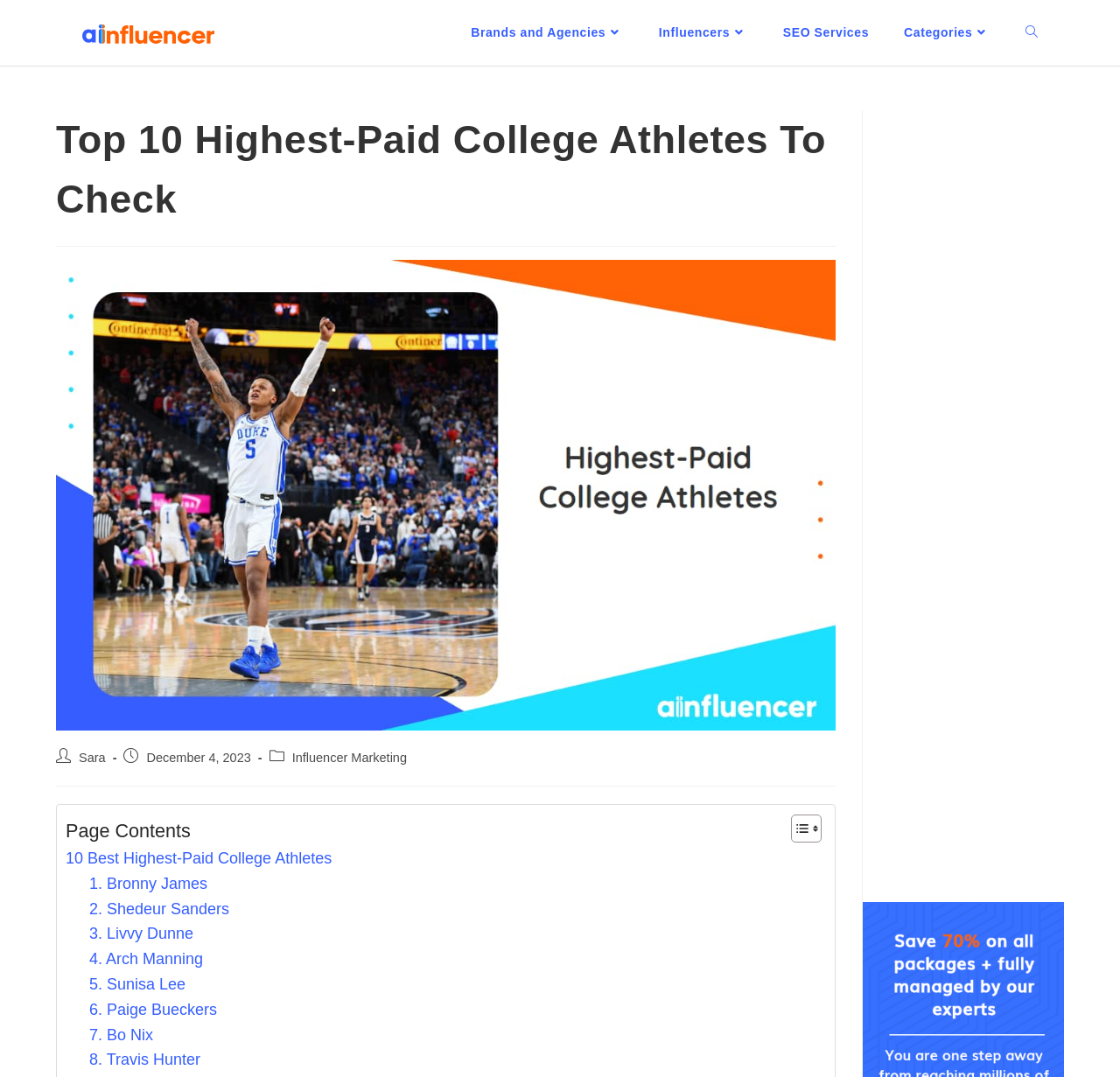Can you specify the bounding box coordinates of the area that needs to be clicked to fulfill the following instruction: "View Sara's profile"?

[0.07, 0.697, 0.094, 0.71]